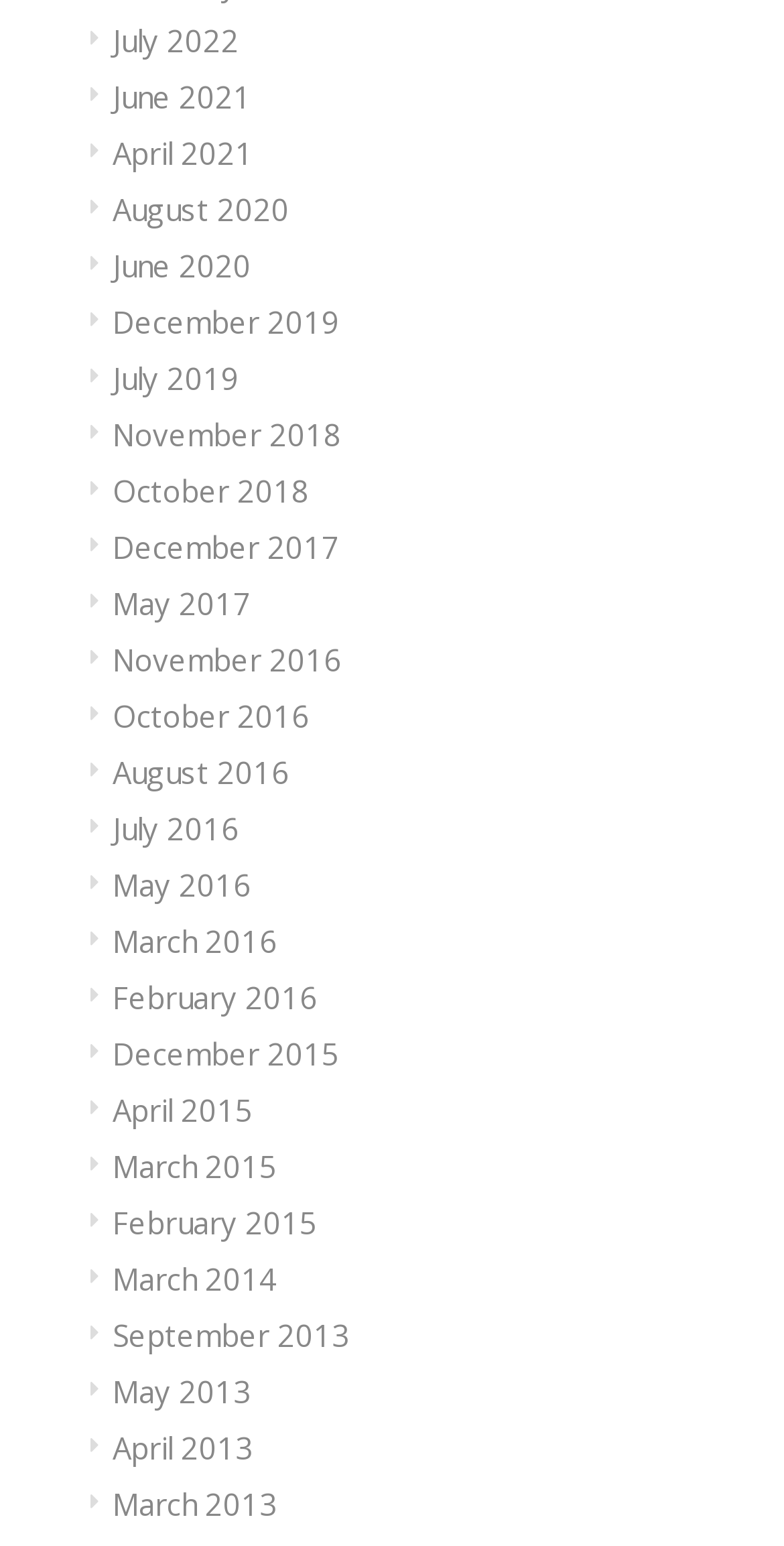How many links are on the webpage?
Answer briefly with a single word or phrase based on the image.

30